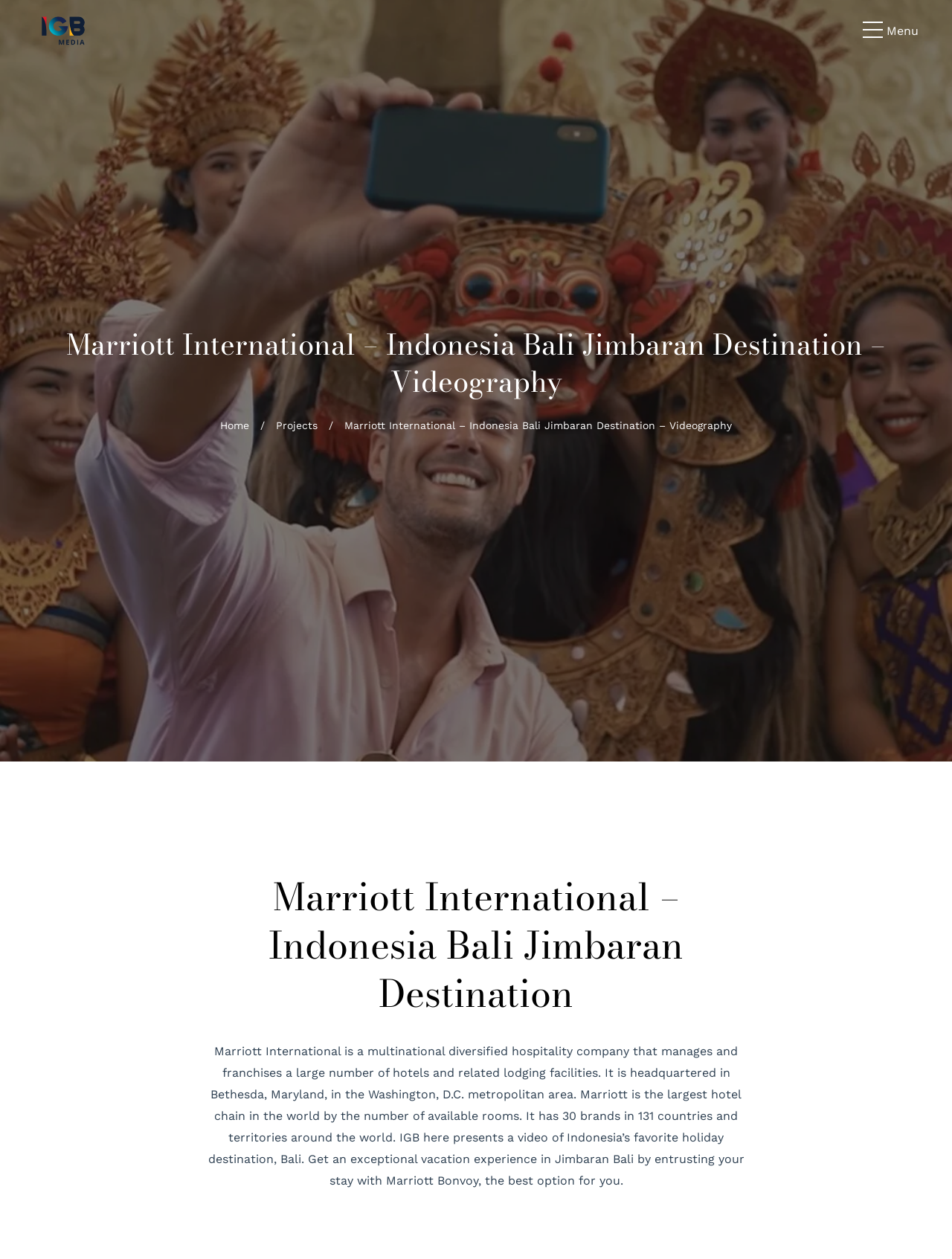Specify the bounding box coordinates for the region that must be clicked to perform the given instruction: "Go to Home".

[0.231, 0.33, 0.262, 0.346]